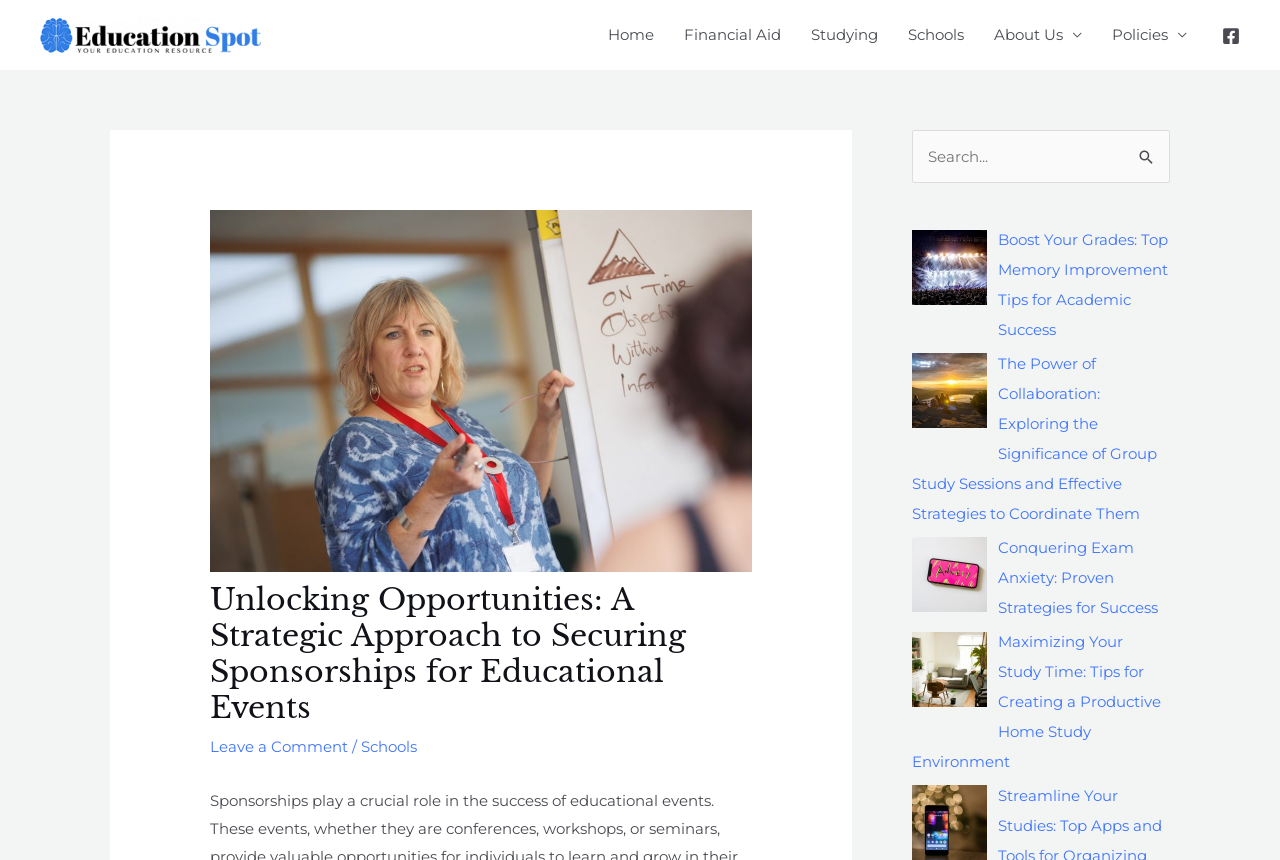Please identify the bounding box coordinates of the element that needs to be clicked to perform the following instruction: "Read the article about memory improvement tips".

[0.78, 0.267, 0.913, 0.394]